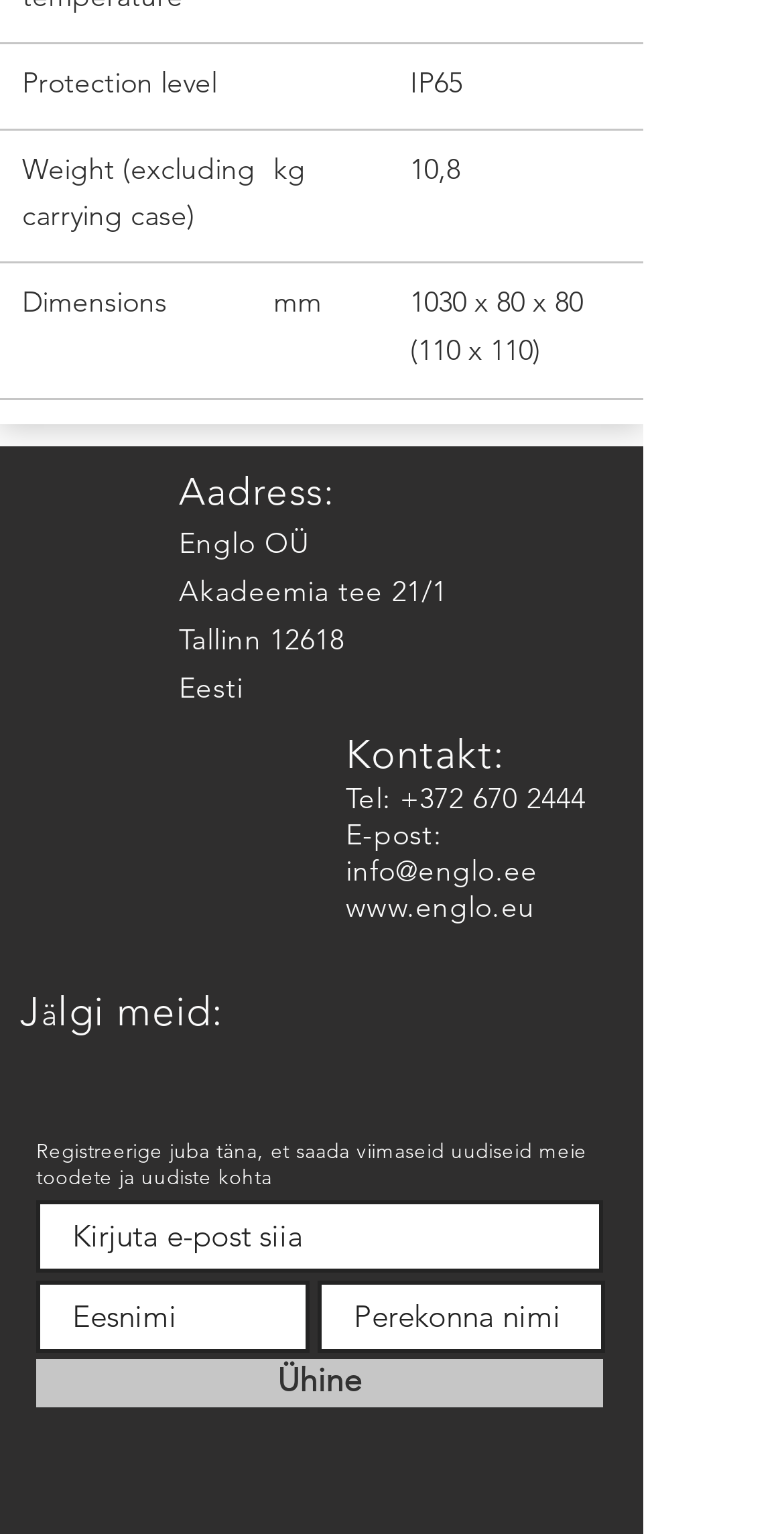Identify the bounding box for the described UI element. Provide the coordinates in (top-left x, top-left y, bottom-right x, bottom-right y) format with values ranging from 0 to 1: aria-label="Perekonna nimi" name="last-name" placeholder="Perekonna nimi"

[0.405, 0.834, 0.772, 0.881]